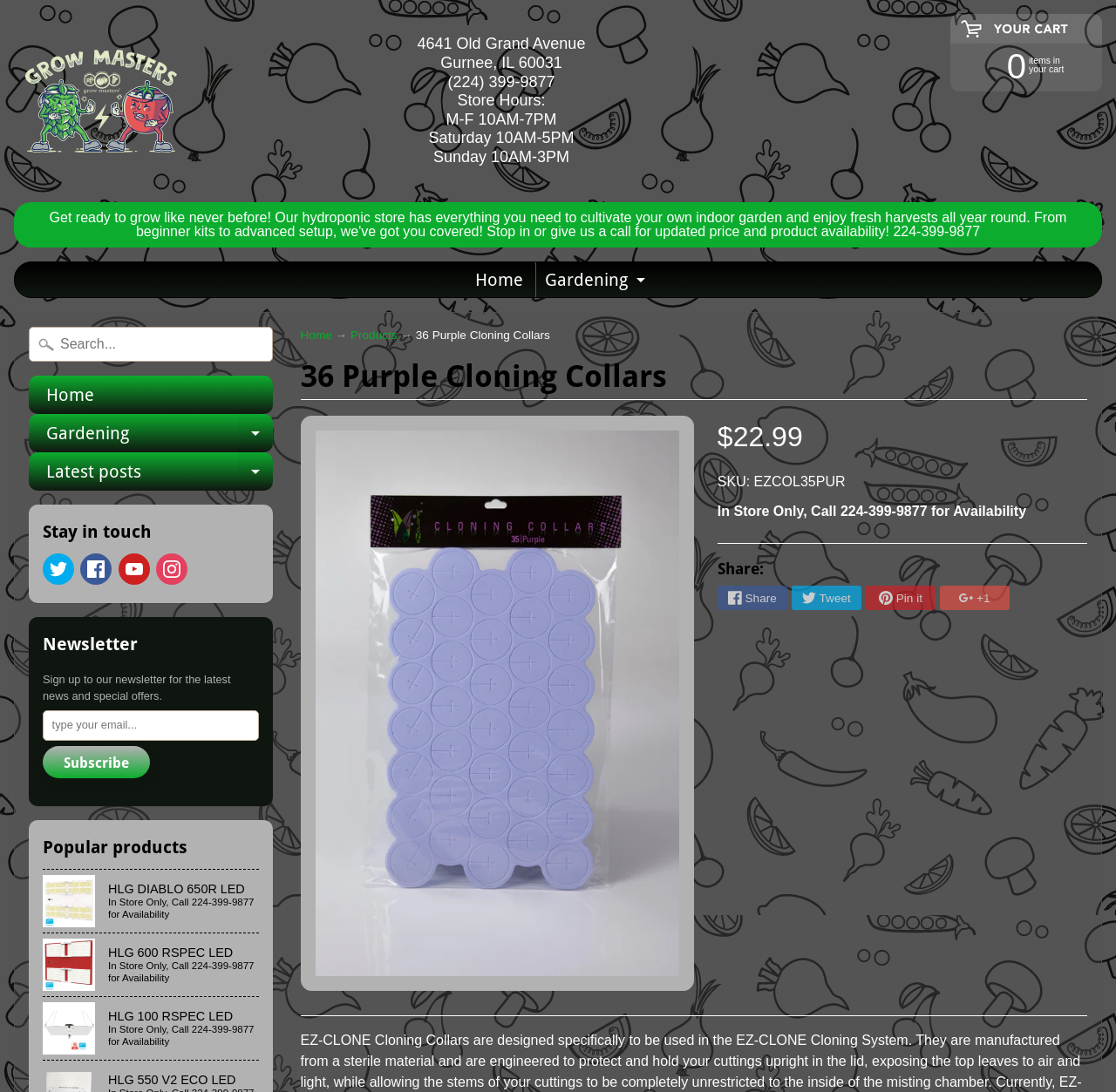Show the bounding box coordinates of the region that should be clicked to follow the instruction: "View product details of 36 Purple Cloning Collars."

[0.269, 0.381, 0.622, 0.907]